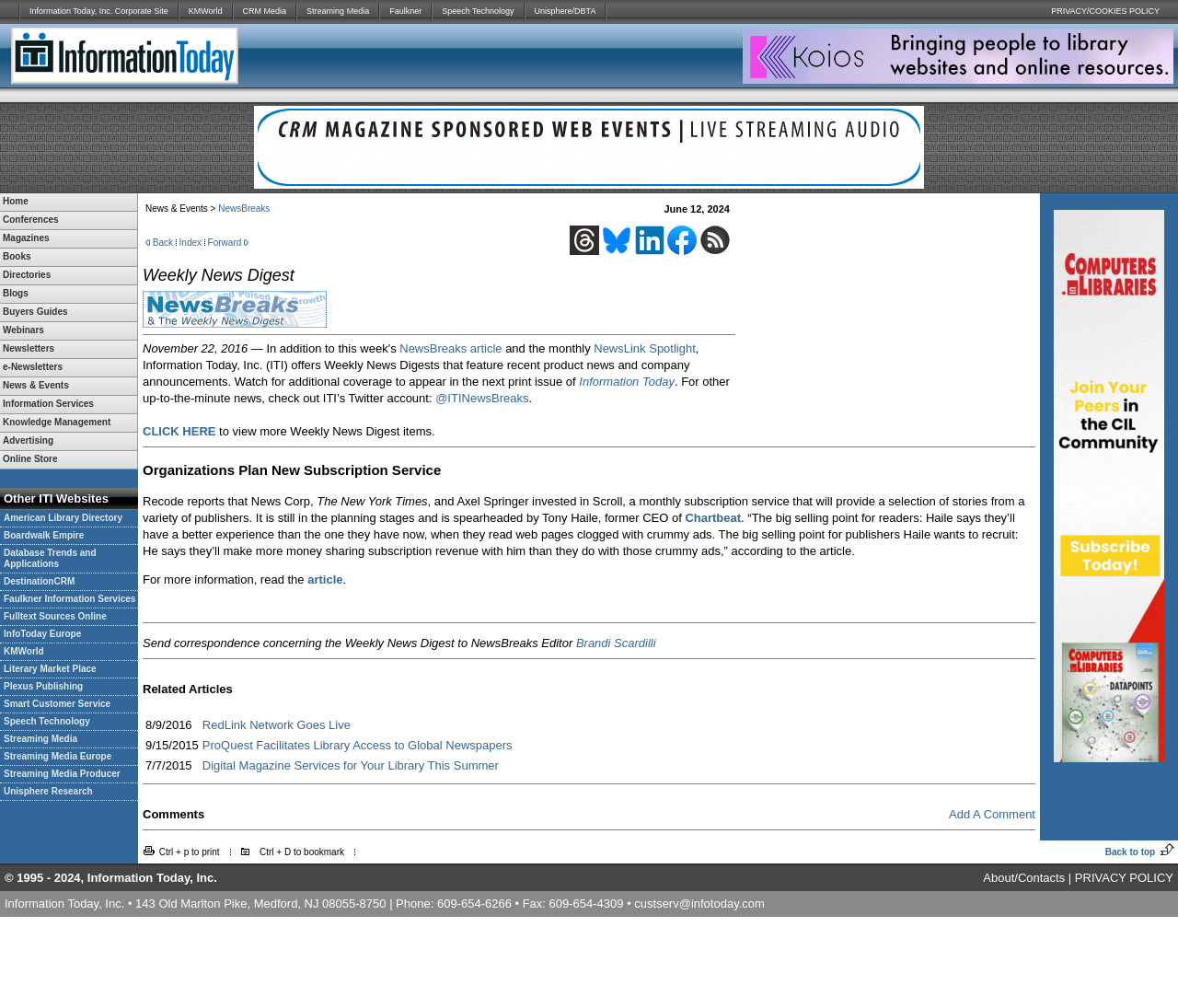Find the bounding box coordinates of the clickable area required to complete the following action: "Go to Home".

[0.0, 0.192, 0.116, 0.209]